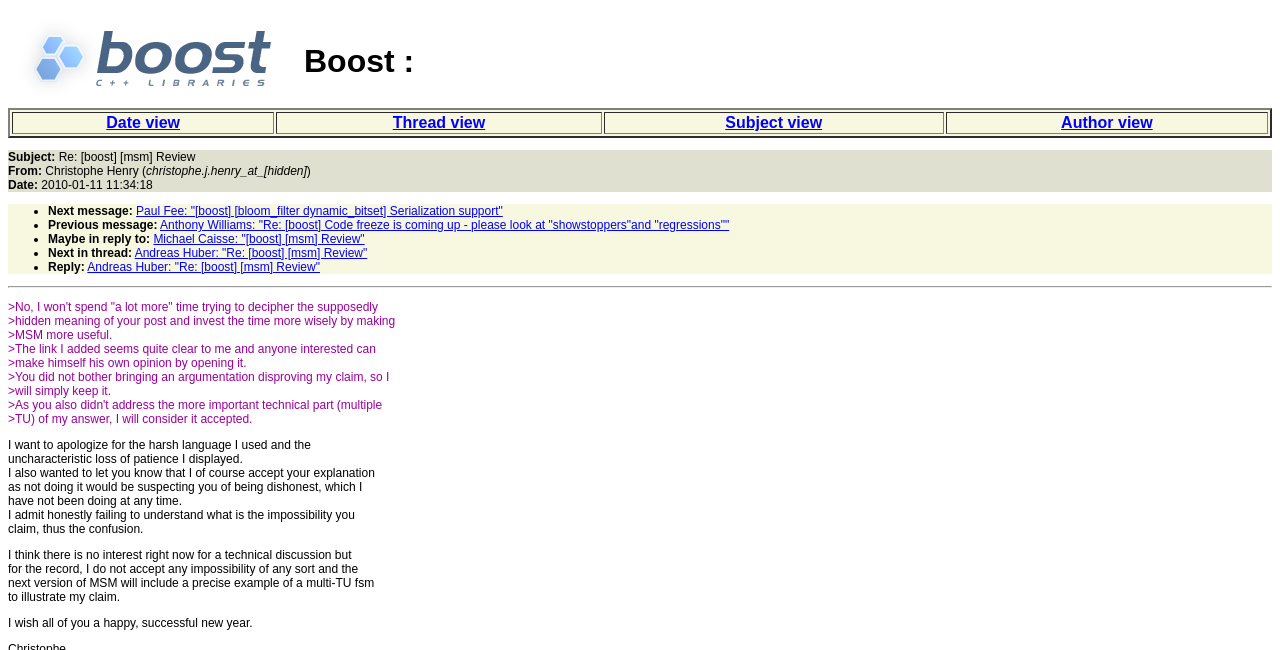Provide the bounding box coordinates of the HTML element this sentence describes: "Thread view".

[0.307, 0.175, 0.379, 0.202]